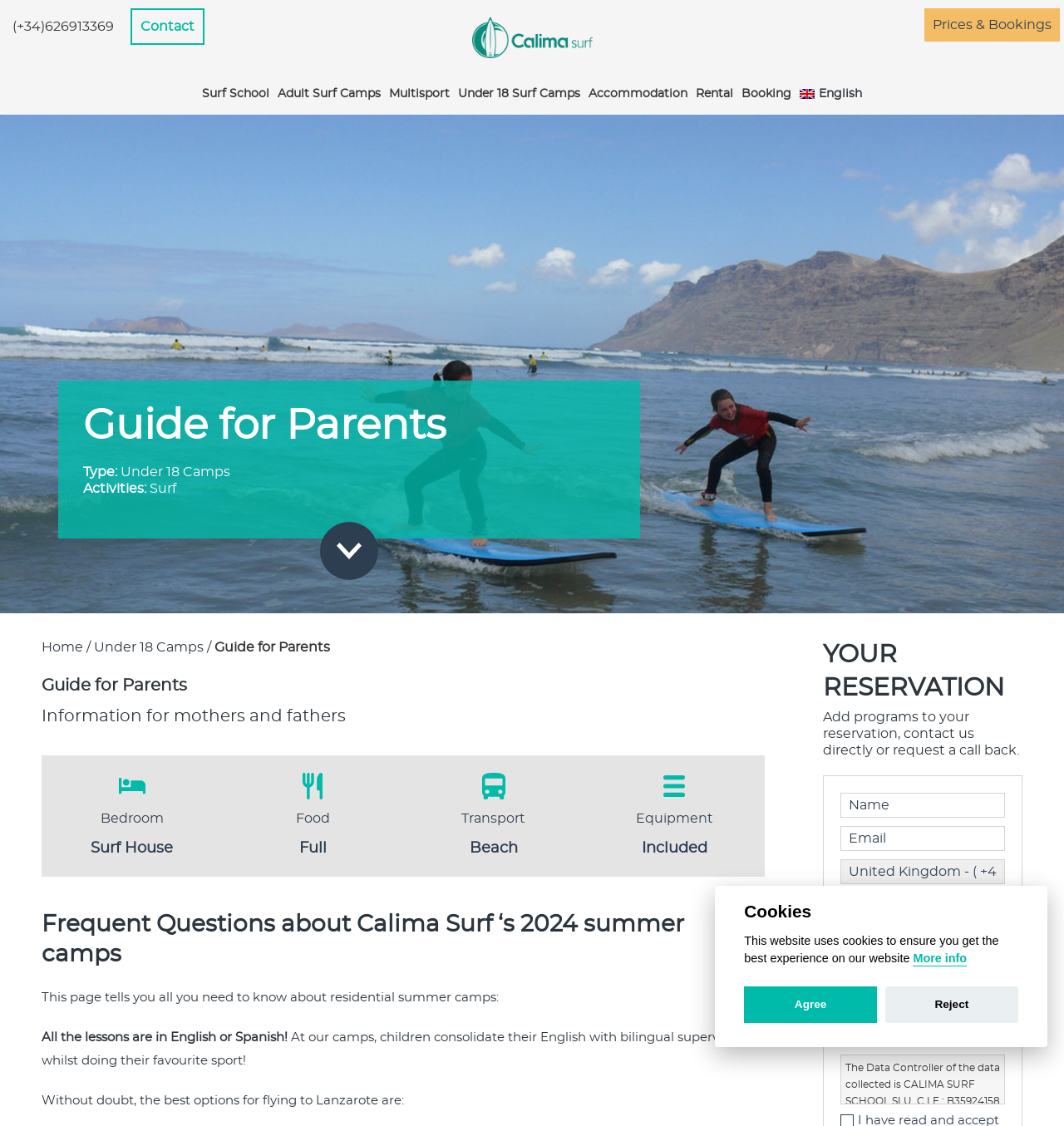Pinpoint the bounding box coordinates of the area that should be clicked to complete the following instruction: "Click the 'Under 18 Surf Camps' link". The coordinates must be given as four float numbers between 0 and 1, i.e., [left, top, right, bottom].

[0.431, 0.066, 0.546, 0.102]